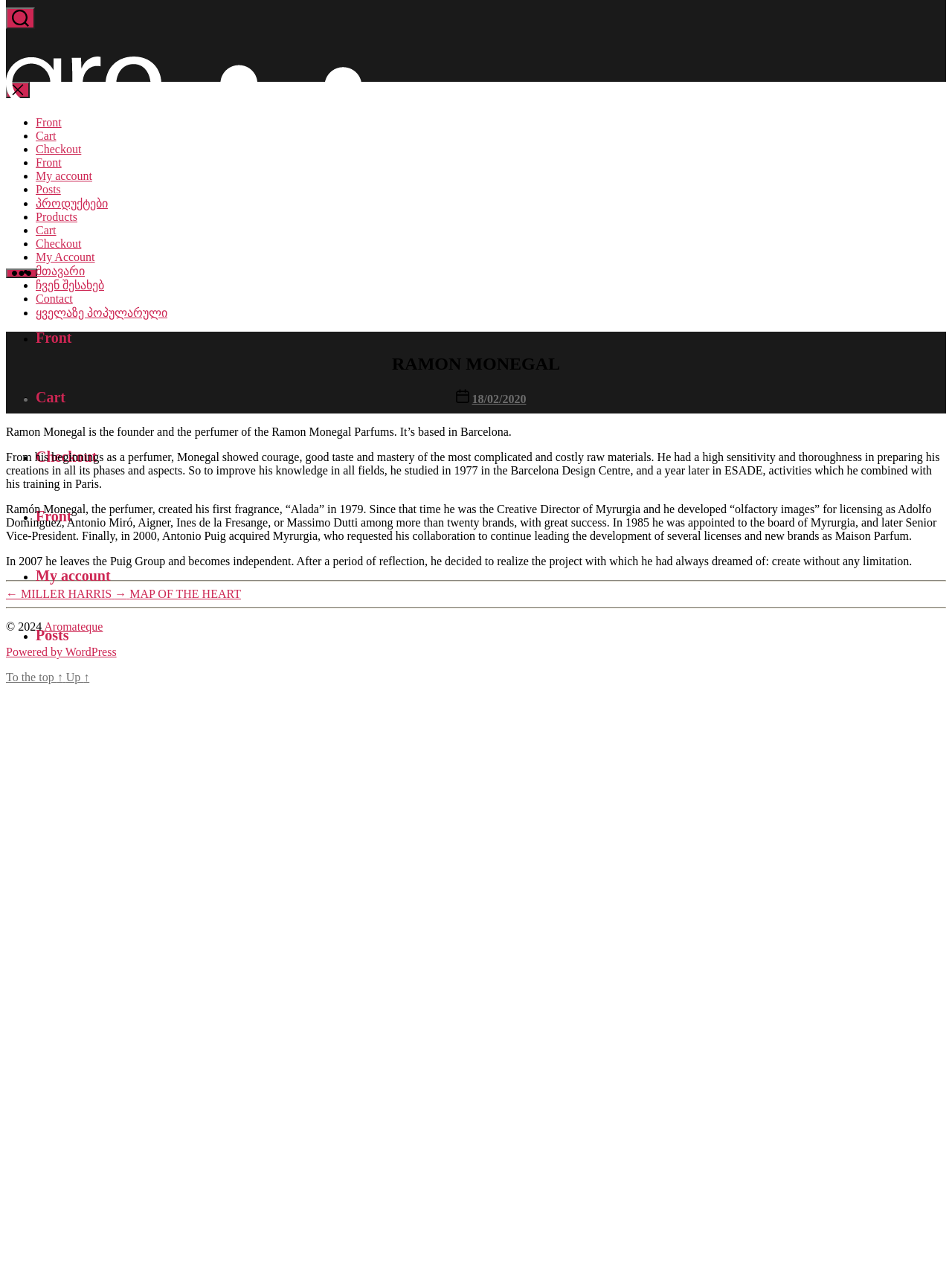Please specify the bounding box coordinates for the clickable region that will help you carry out the instruction: "Open the Menu".

[0.006, 0.212, 0.039, 0.219]